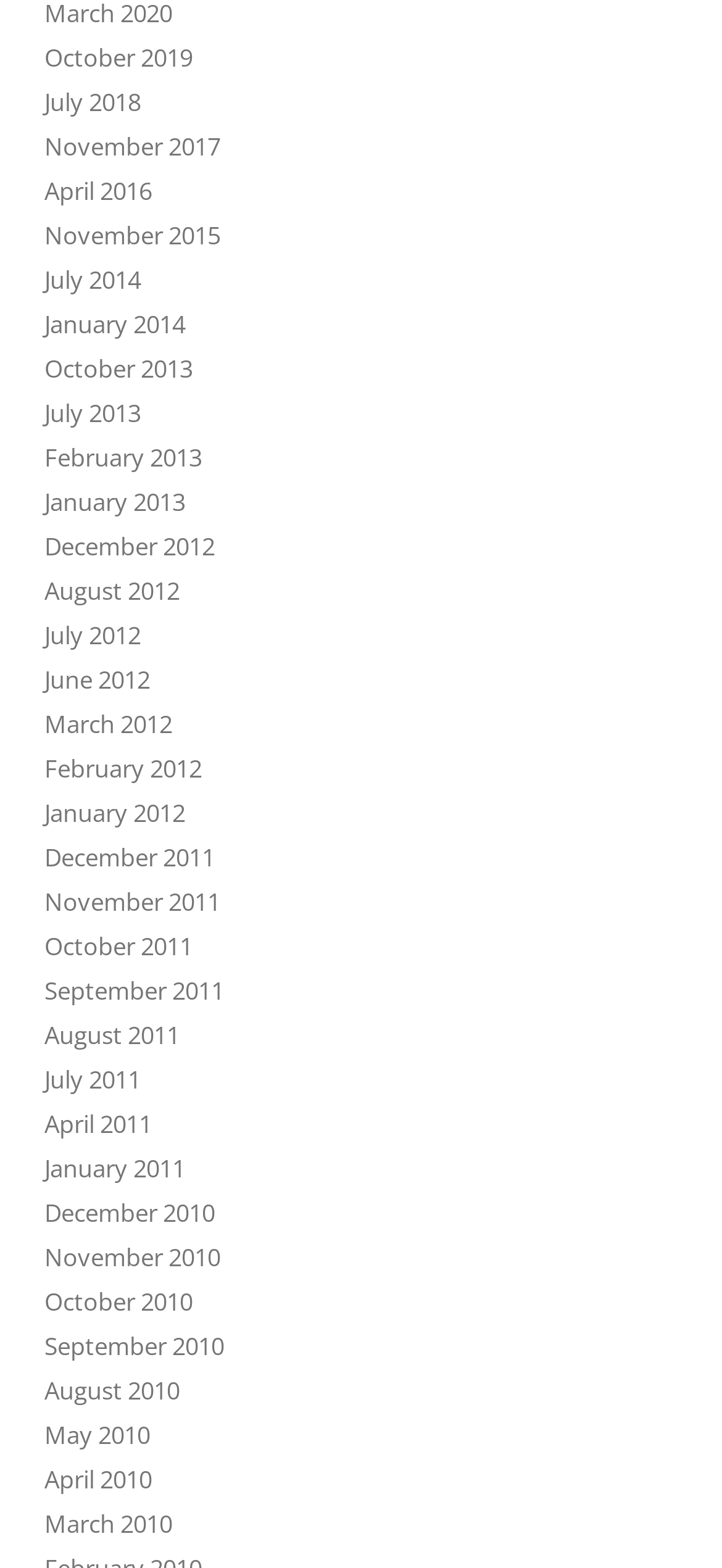Determine the bounding box coordinates of the element that should be clicked to execute the following command: "view April 2016".

[0.062, 0.111, 0.21, 0.132]